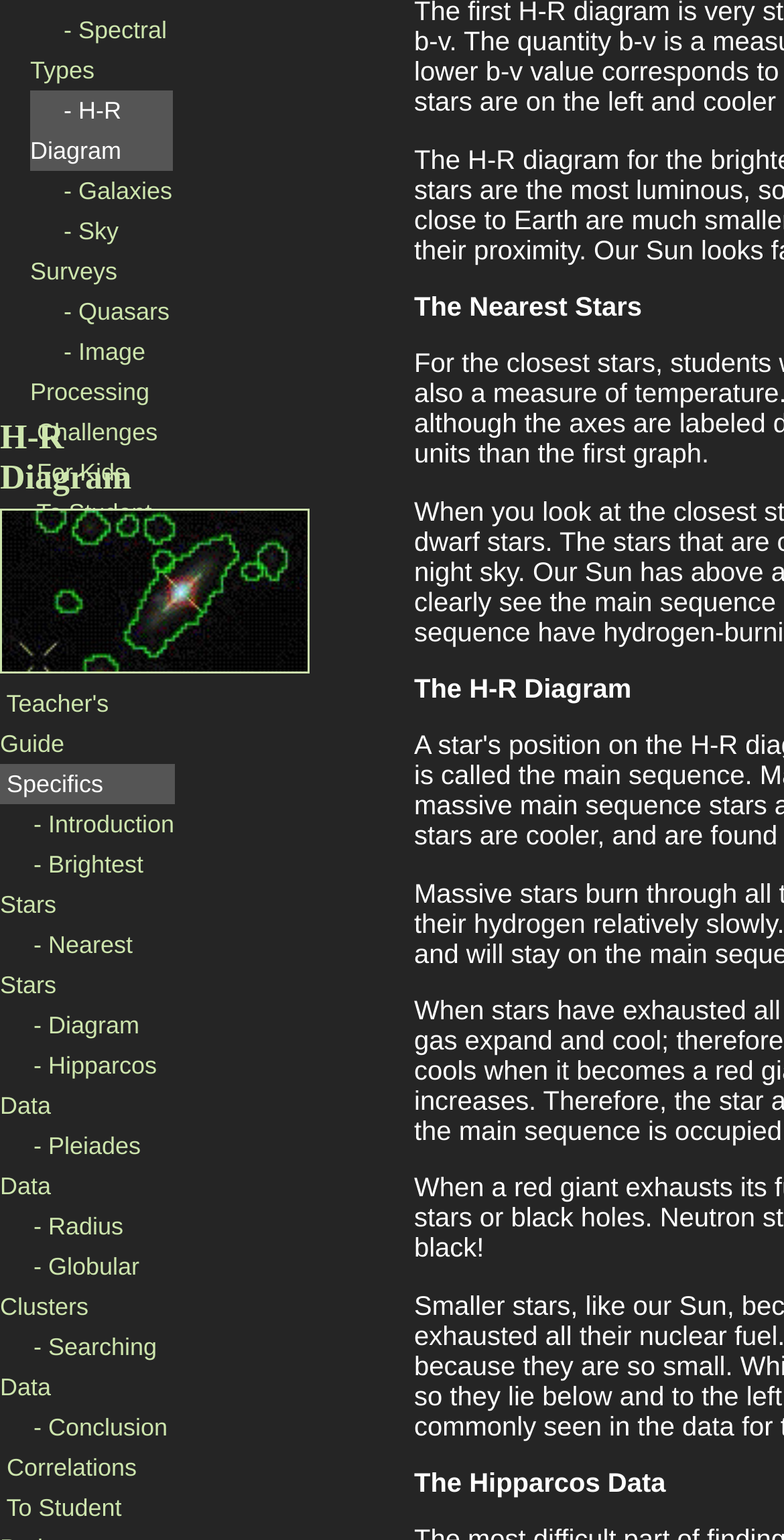Determine the bounding box coordinates for the HTML element described here: "Correlations".

[0.009, 0.944, 0.174, 0.962]